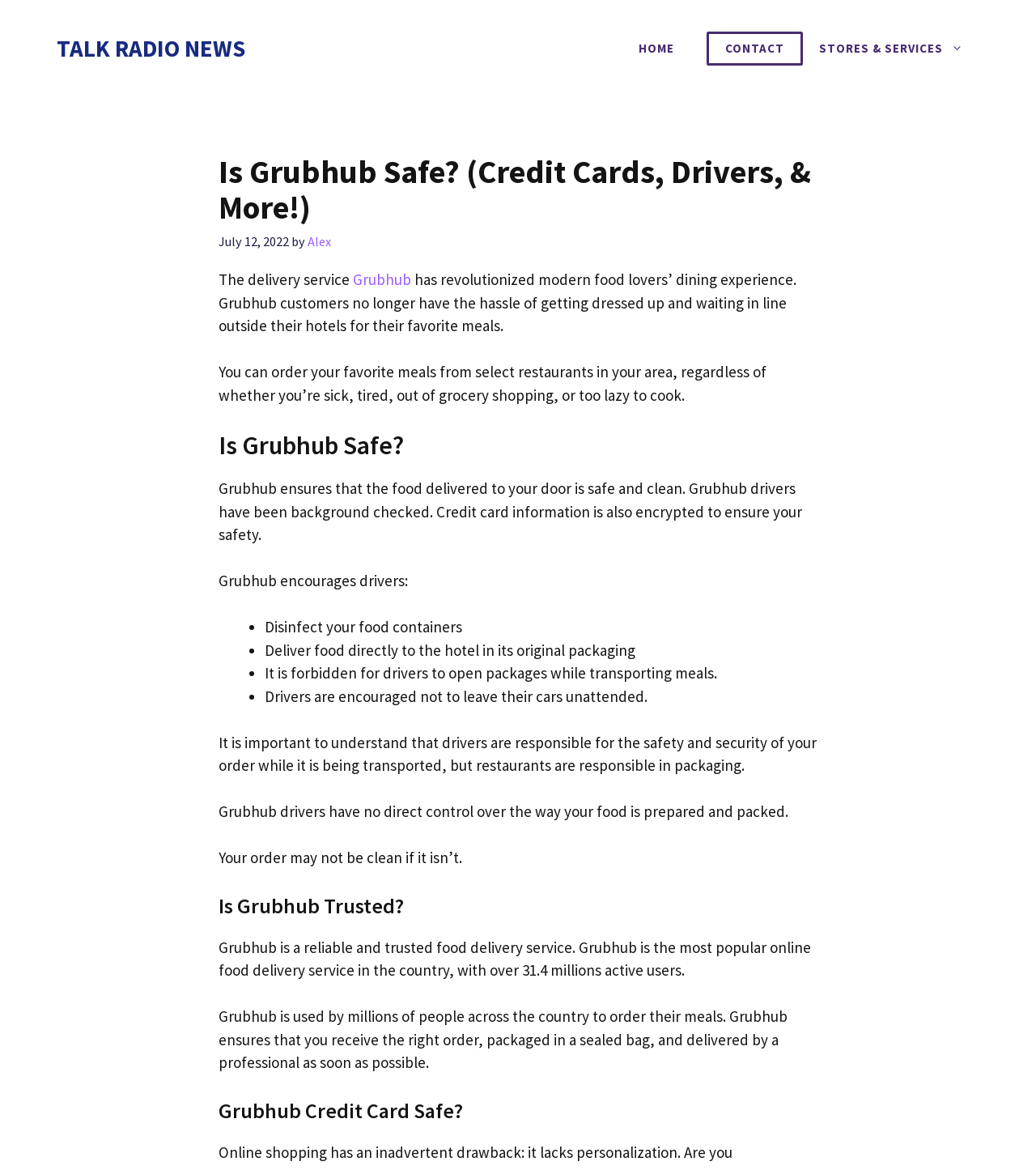How many active users does Grubhub have?
Based on the image, answer the question in a detailed manner.

According to the text, Grubhub has over 31.4 million active users, making it the most popular online food delivery service in the country.